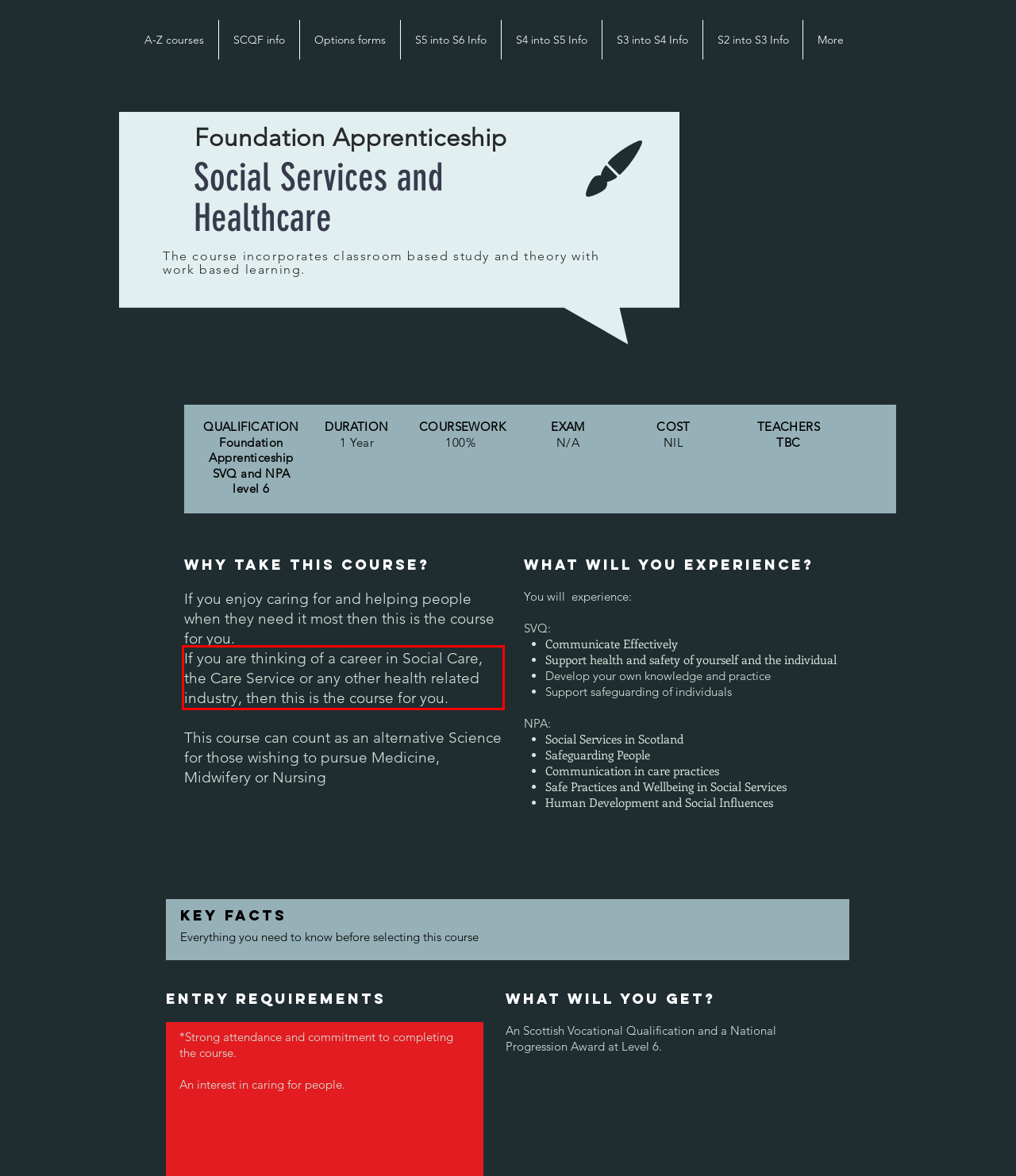You are given a screenshot of a webpage with a UI element highlighted by a red bounding box. Please perform OCR on the text content within this red bounding box.

If you are thinking of a career in Social Care, the Care Service or any other health related industry, then this is the course for you.